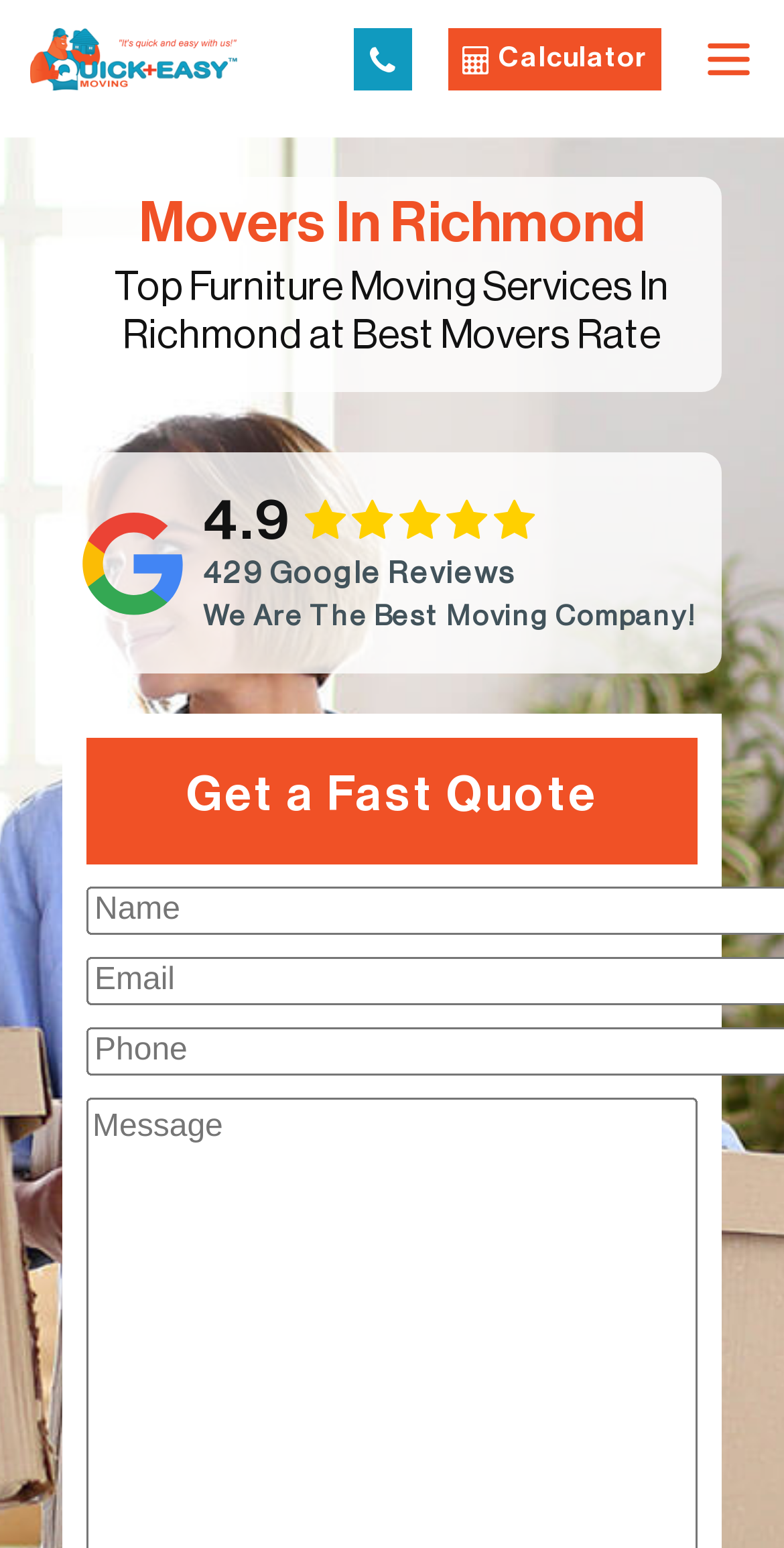Answer the question briefly using a single word or phrase: 
What is the rating of the company?

4.9